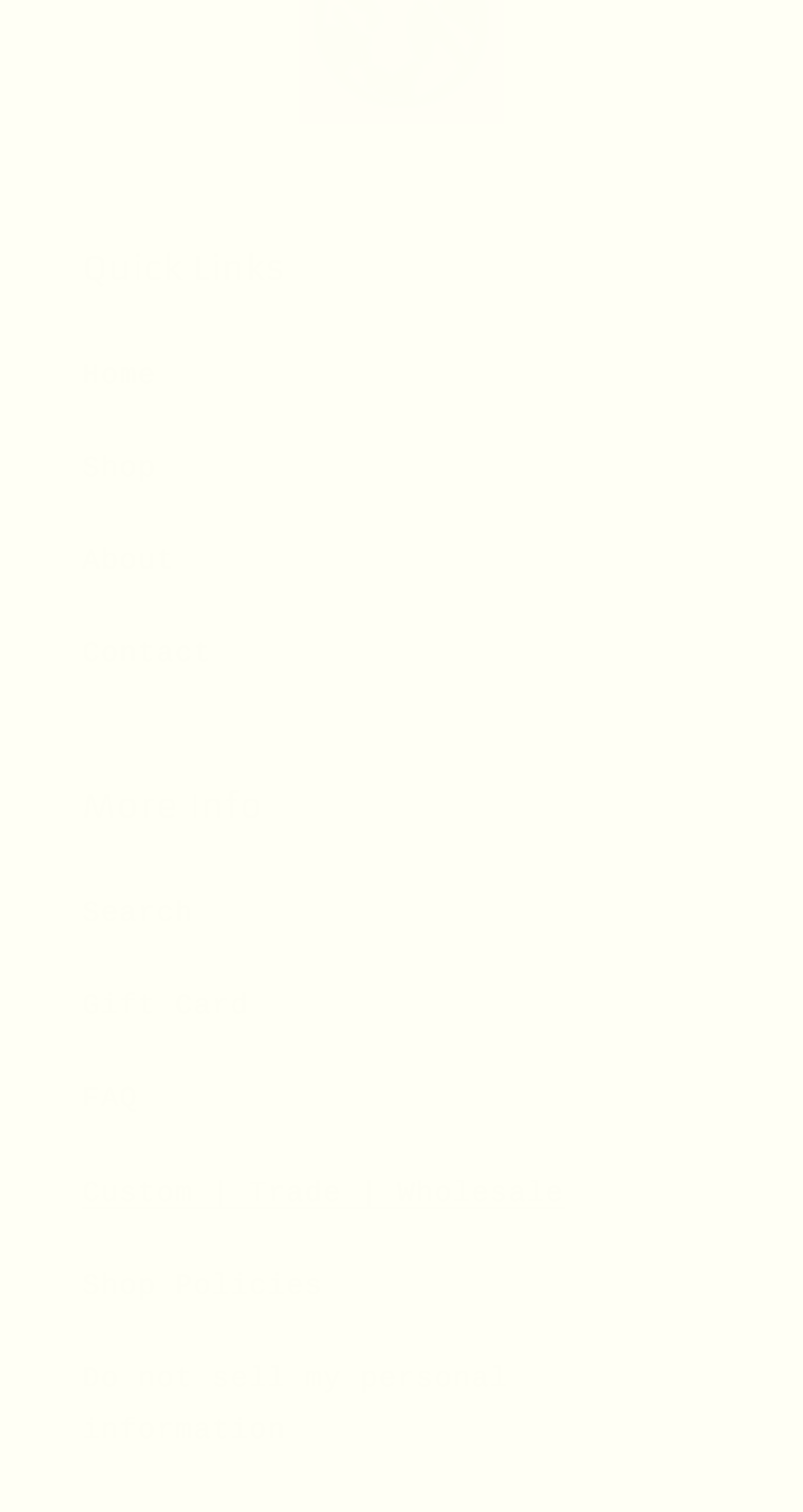Please specify the bounding box coordinates of the clickable section necessary to execute the following command: "contact the website".

[0.103, 0.403, 0.897, 0.465]